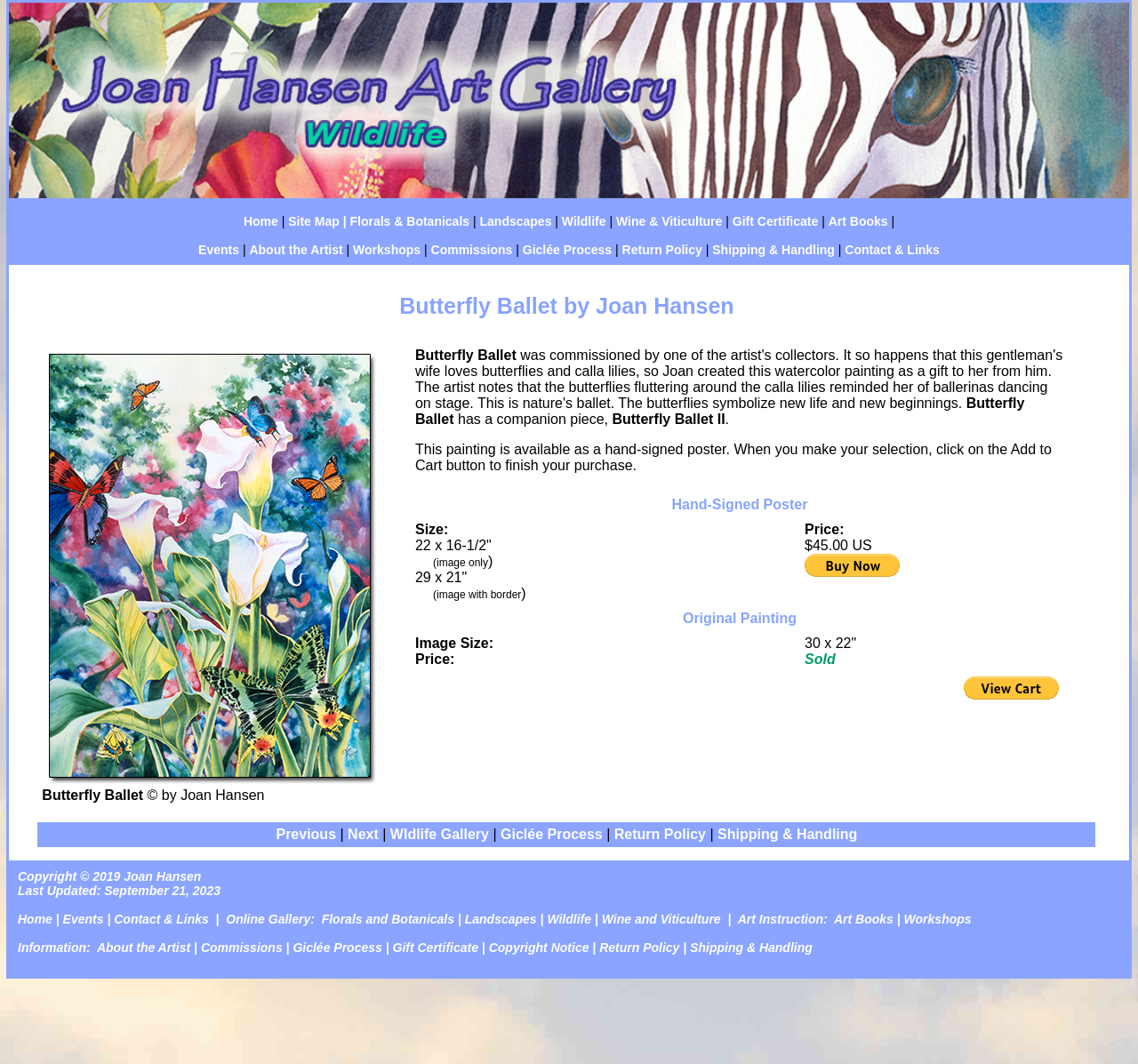What is the size of the original painting?
Answer with a single word or phrase, using the screenshot for reference.

30 x 22